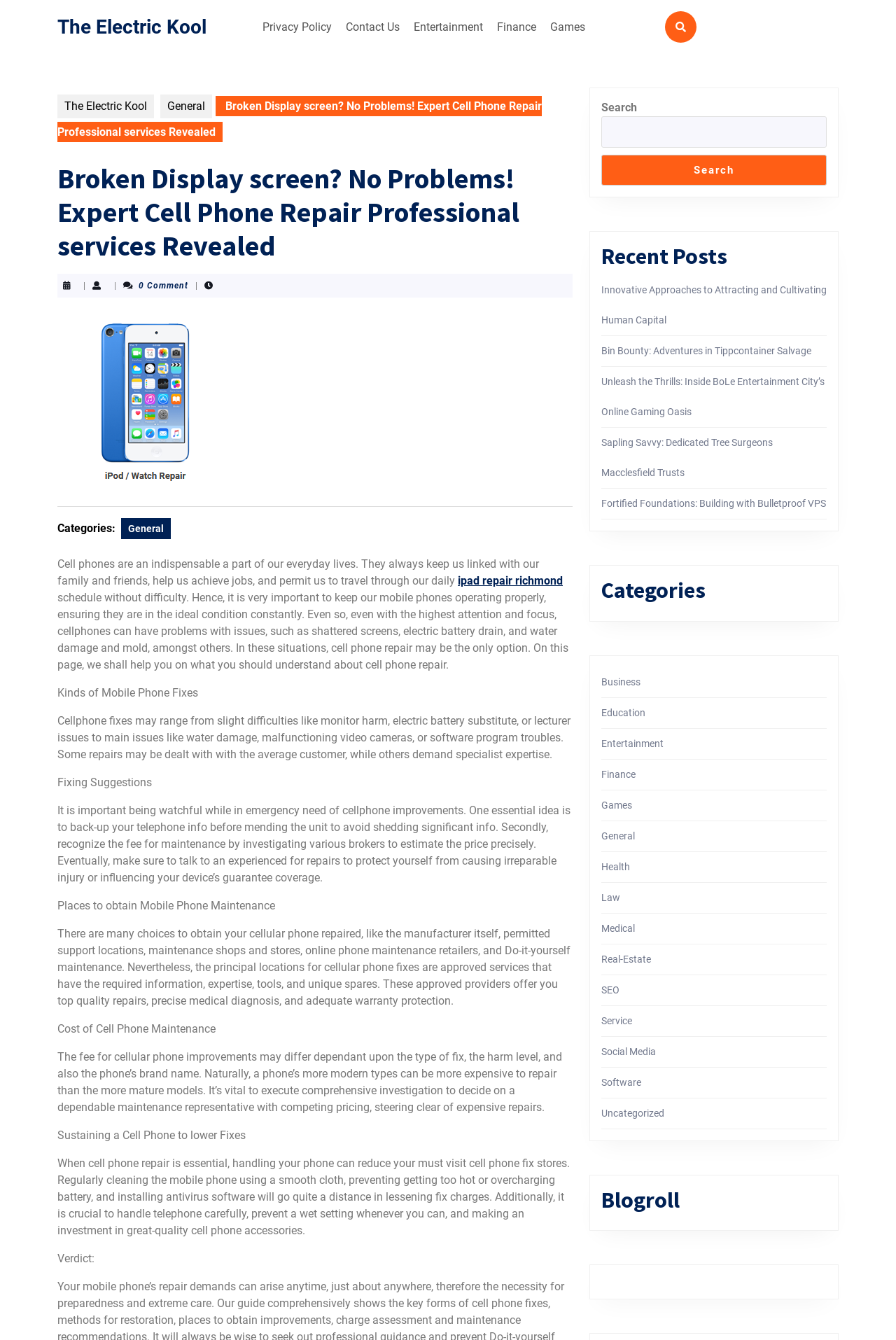Locate the bounding box coordinates of the element I should click to achieve the following instruction: "Click on the 'Privacy Policy' link".

[0.287, 0.01, 0.377, 0.031]